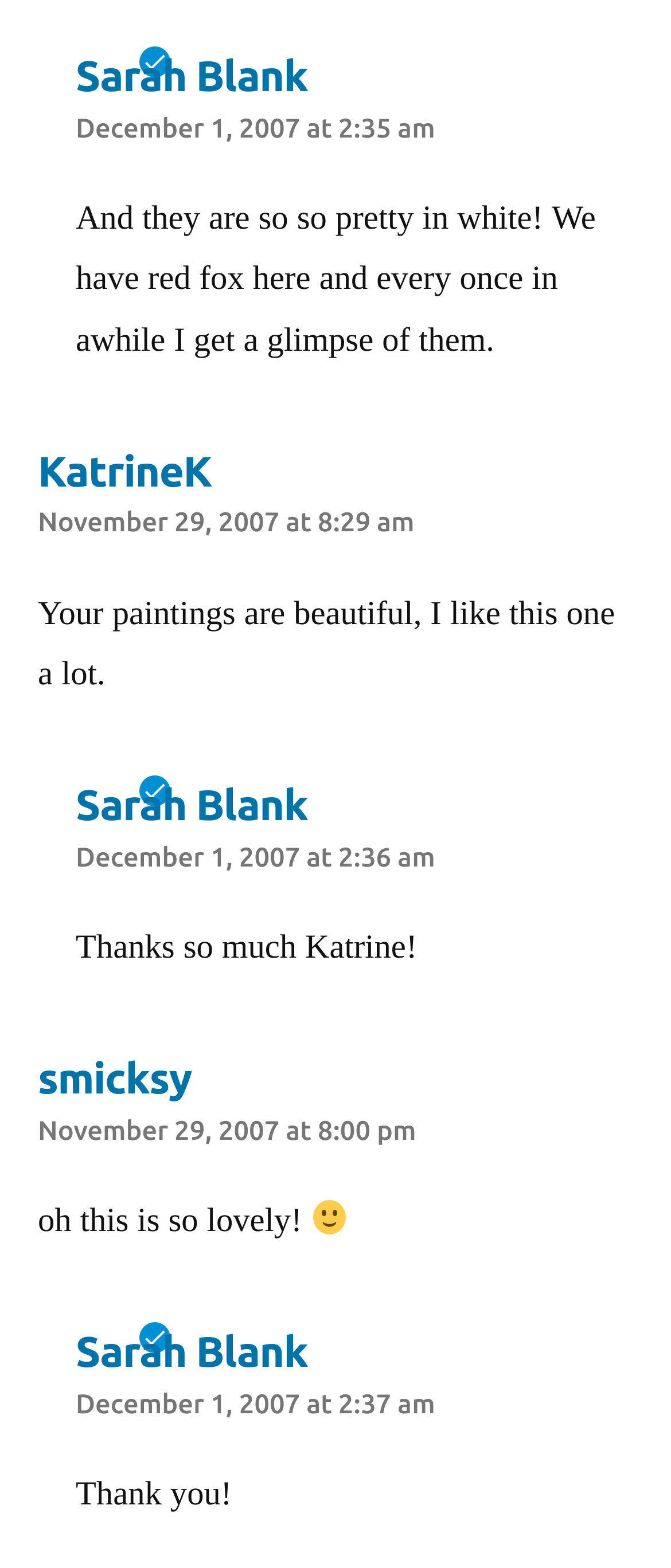Answer the question below using just one word or a short phrase: 
What is the content of the image in the fourth article?

Smiling face